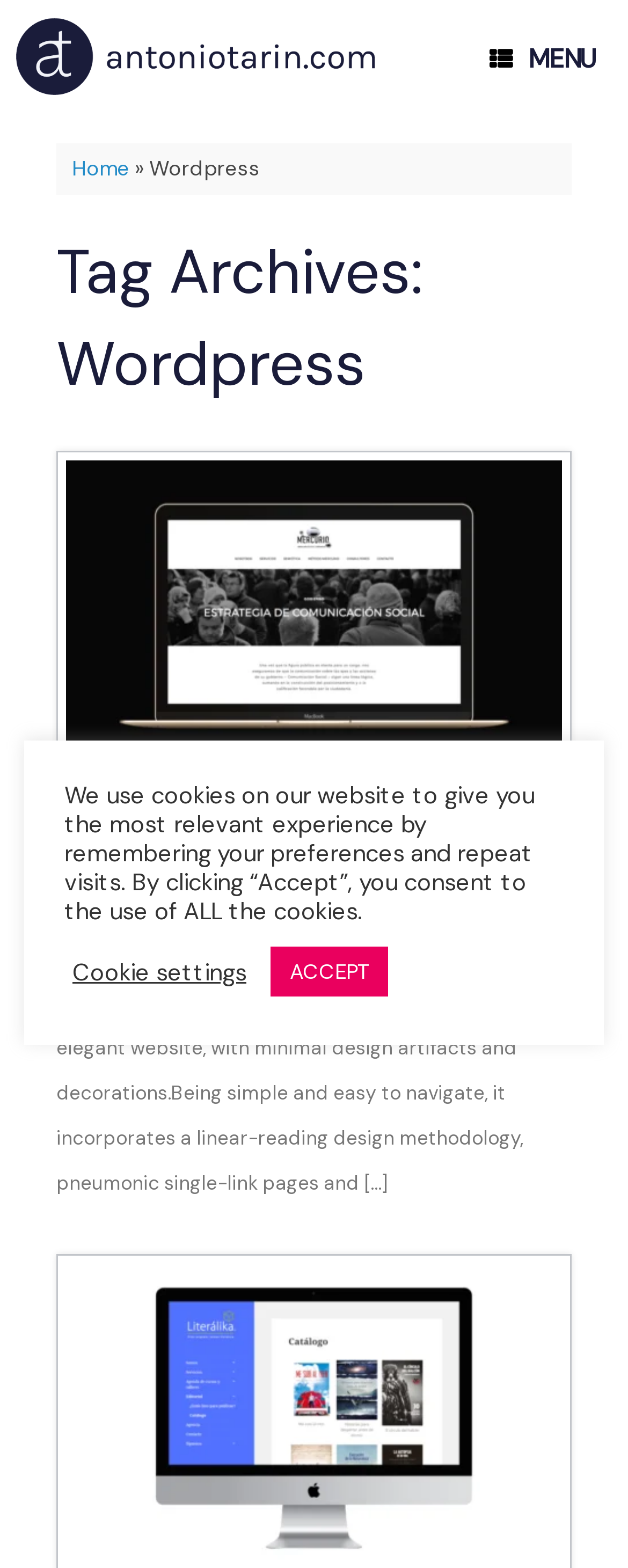Determine the bounding box for the HTML element described here: "Cookie settings". The coordinates should be given as [left, top, right, bottom] with each number being a float between 0 and 1.

[0.115, 0.61, 0.392, 0.629]